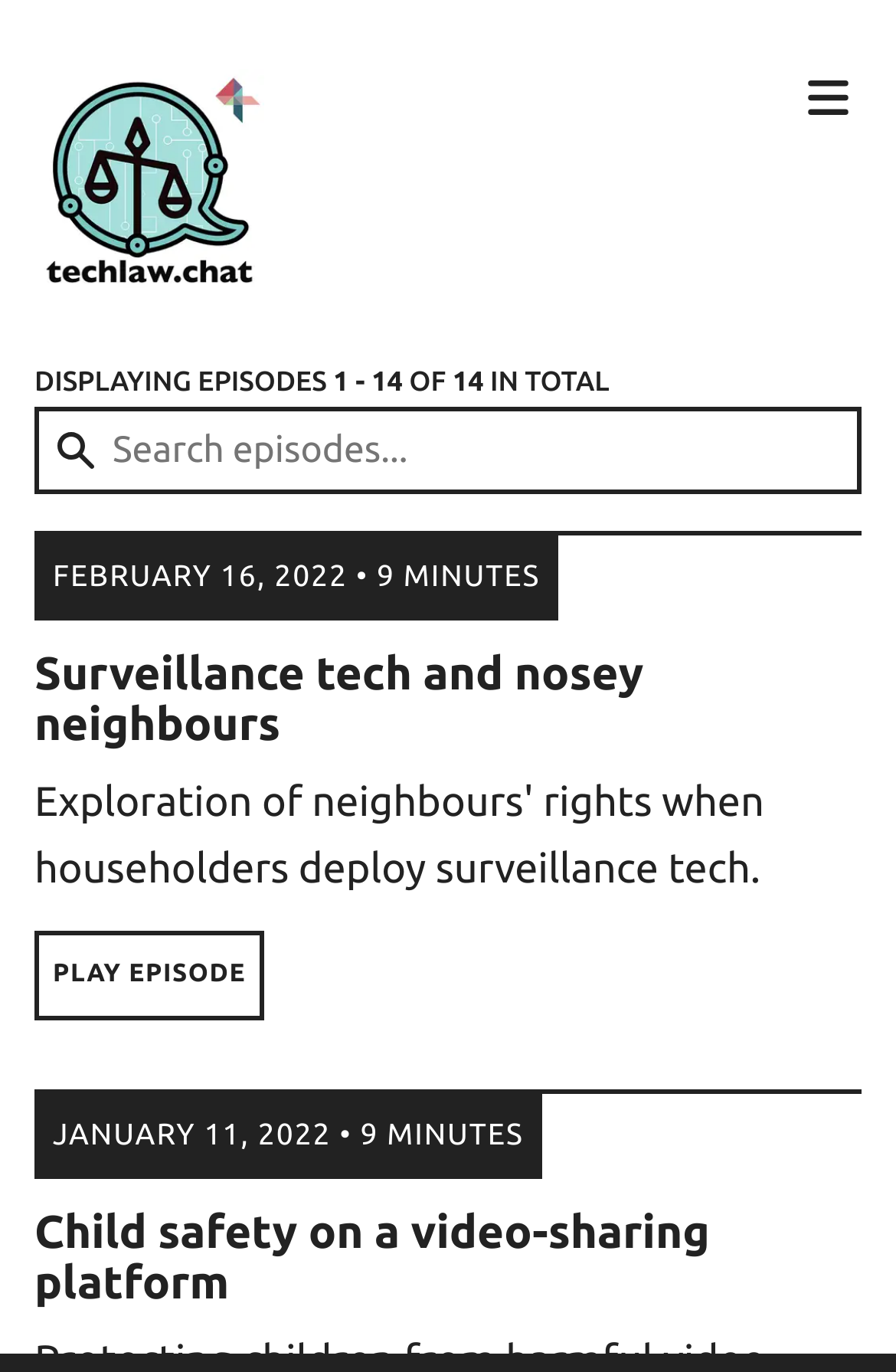Provide the bounding box coordinates for the specified HTML element described in this description: "name="query" placeholder="Search episodes..."". The coordinates should be four float numbers ranging from 0 to 1, in the format [left, top, right, bottom].

[0.038, 0.296, 0.962, 0.36]